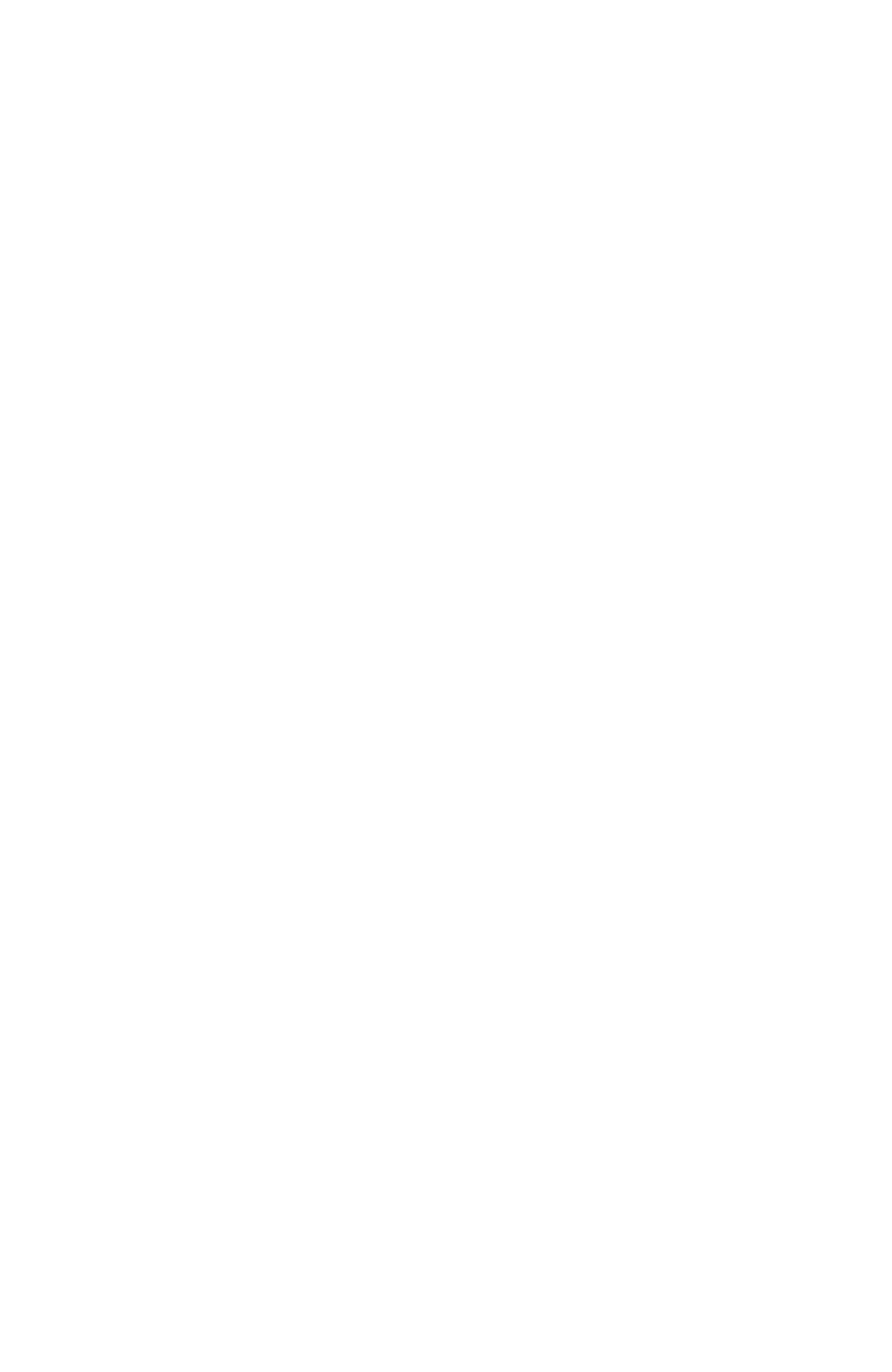What is the purpose of the 'structure-class' text?
Using the visual information, reply with a single word or short phrase.

Unknown